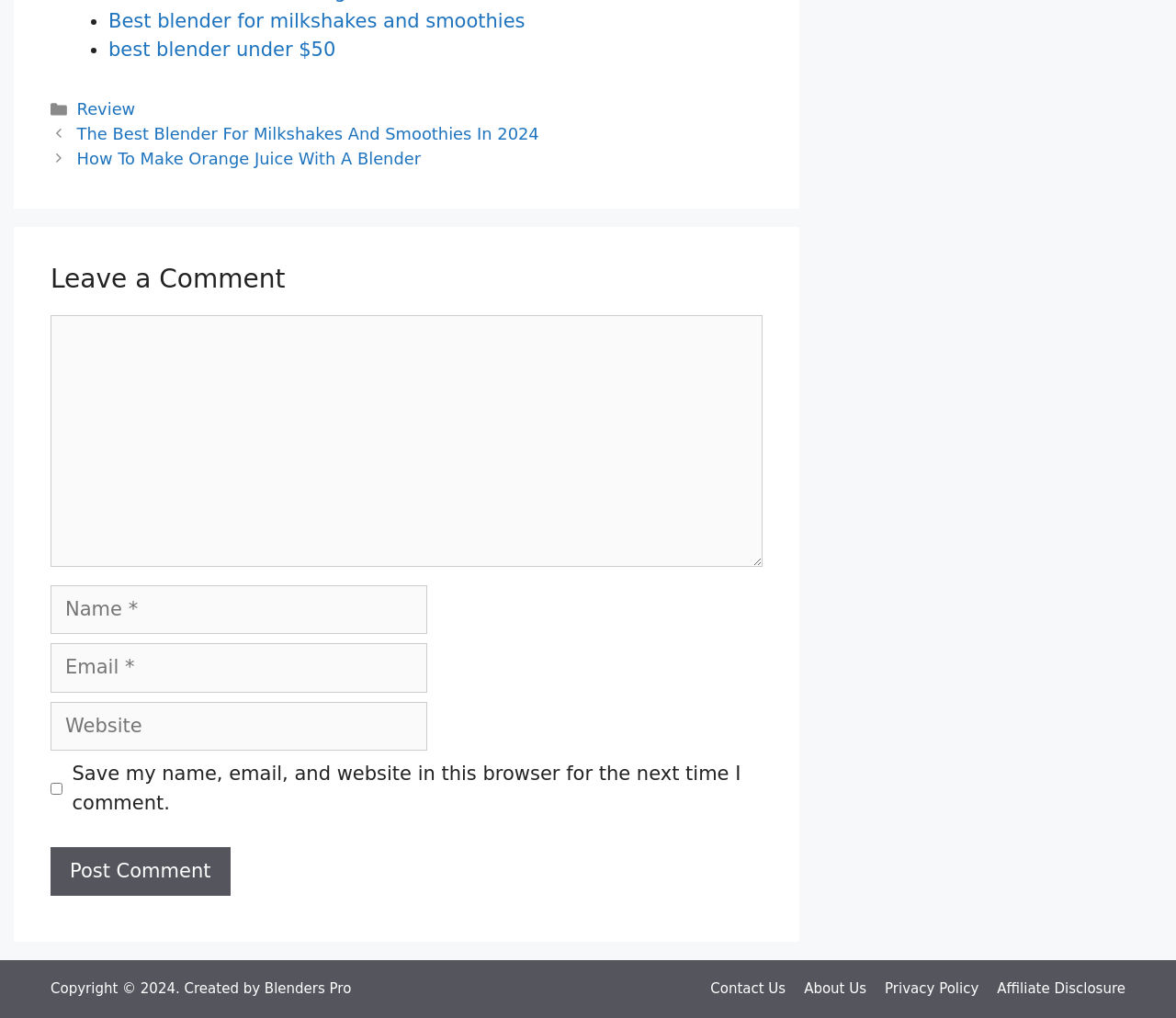Please identify the bounding box coordinates for the region that you need to click to follow this instruction: "Click on the link to contact us".

[0.604, 0.963, 0.668, 0.979]